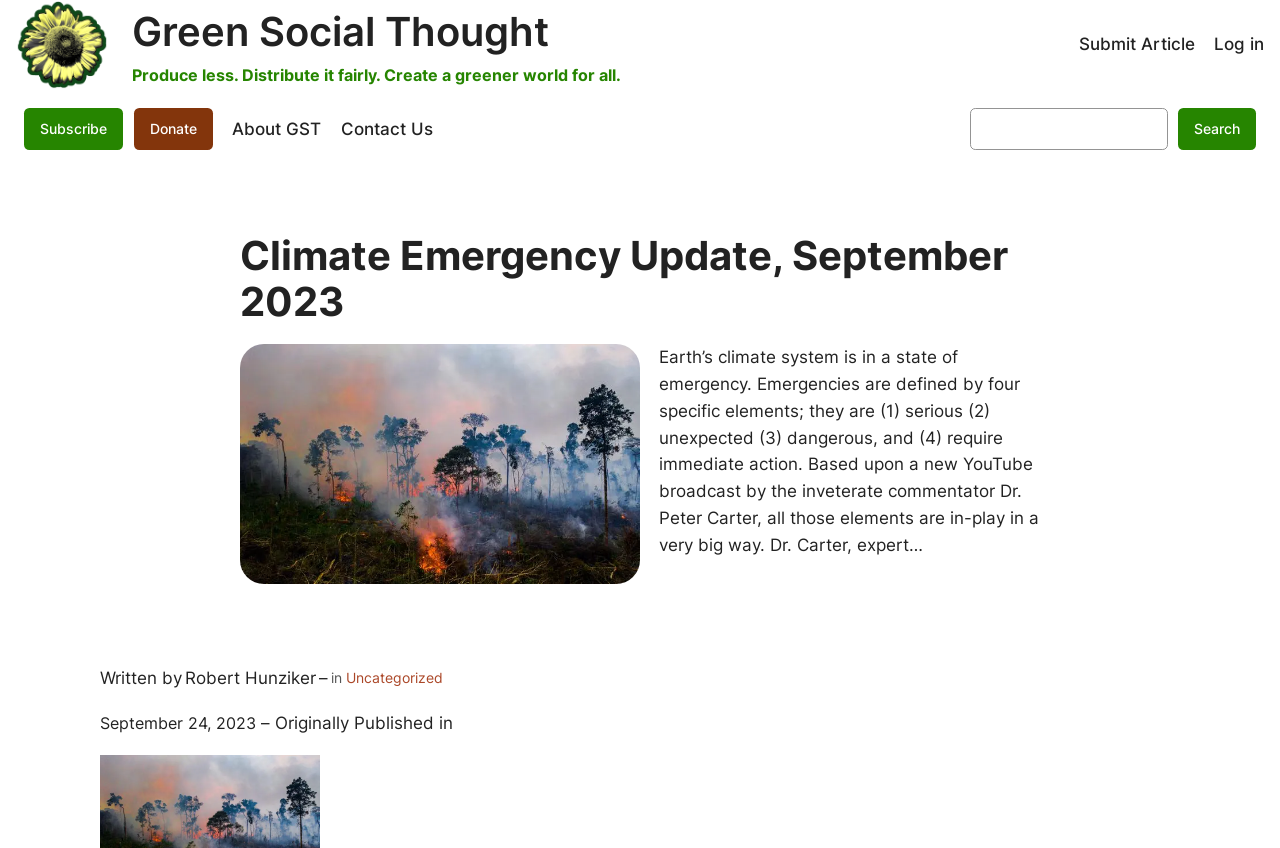Identify the bounding box coordinates of the area that should be clicked in order to complete the given instruction: "Donate to Green Social Thought". The bounding box coordinates should be four float numbers between 0 and 1, i.e., [left, top, right, bottom].

[0.105, 0.127, 0.167, 0.176]